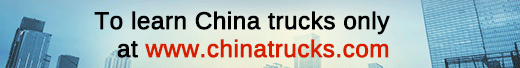What is the background of the banner?
Use the screenshot to answer the question with a single word or phrase.

Modern cityscape